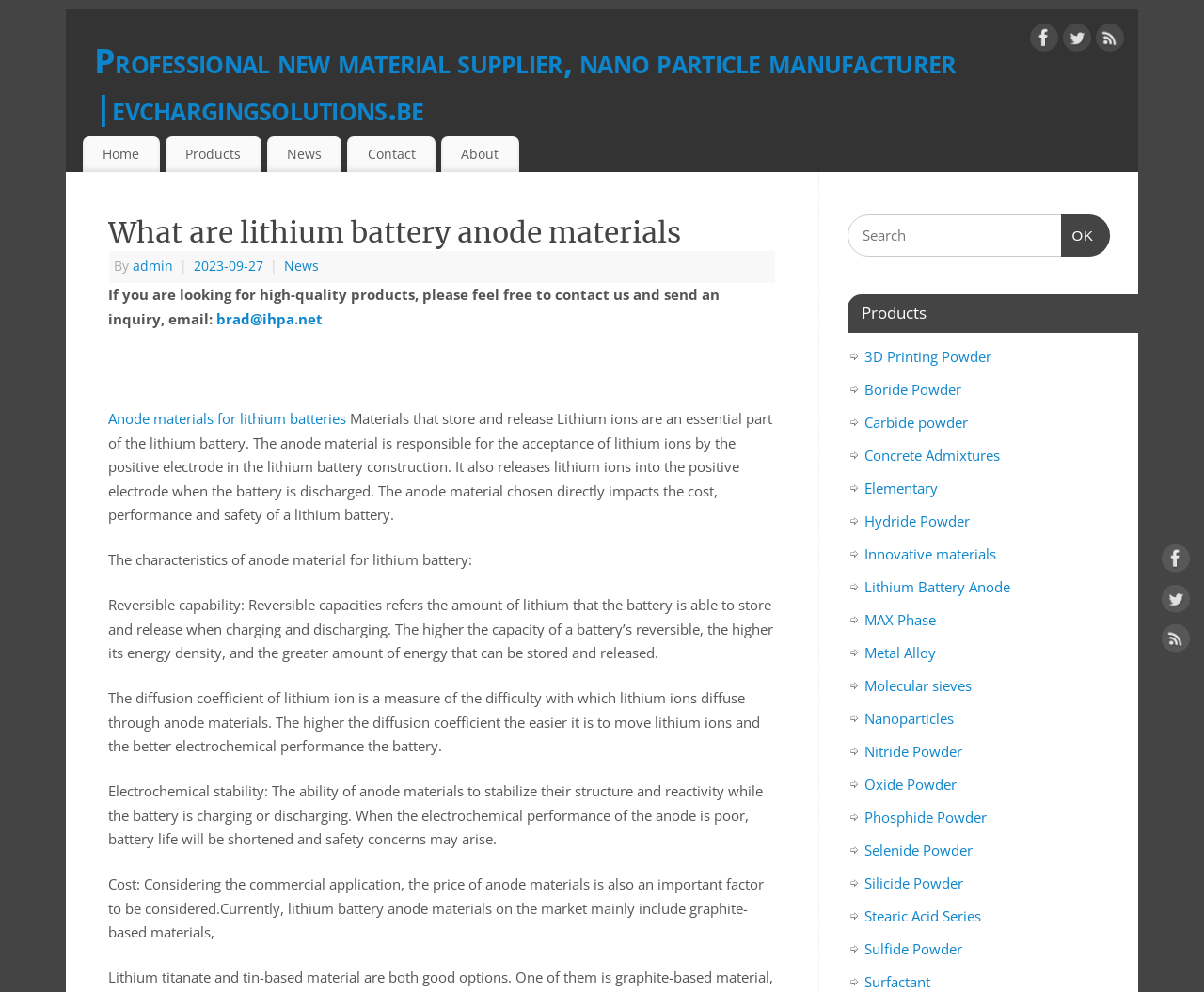Show the bounding box coordinates of the region that should be clicked to follow the instruction: "Visit the Facebook page."

[0.855, 0.024, 0.879, 0.059]